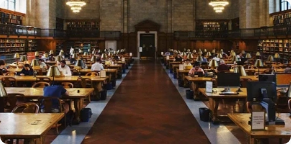What is the purpose of the library according to the atmosphere?
Please provide a comprehensive answer based on the details in the screenshot.

The caption describes the atmosphere as 'studious' and 'serene', and states that the library 'inviting visitors to immerse themselves in research and study', indicating that the primary purpose of the library is to facilitate academic pursuits and scholarly activities.